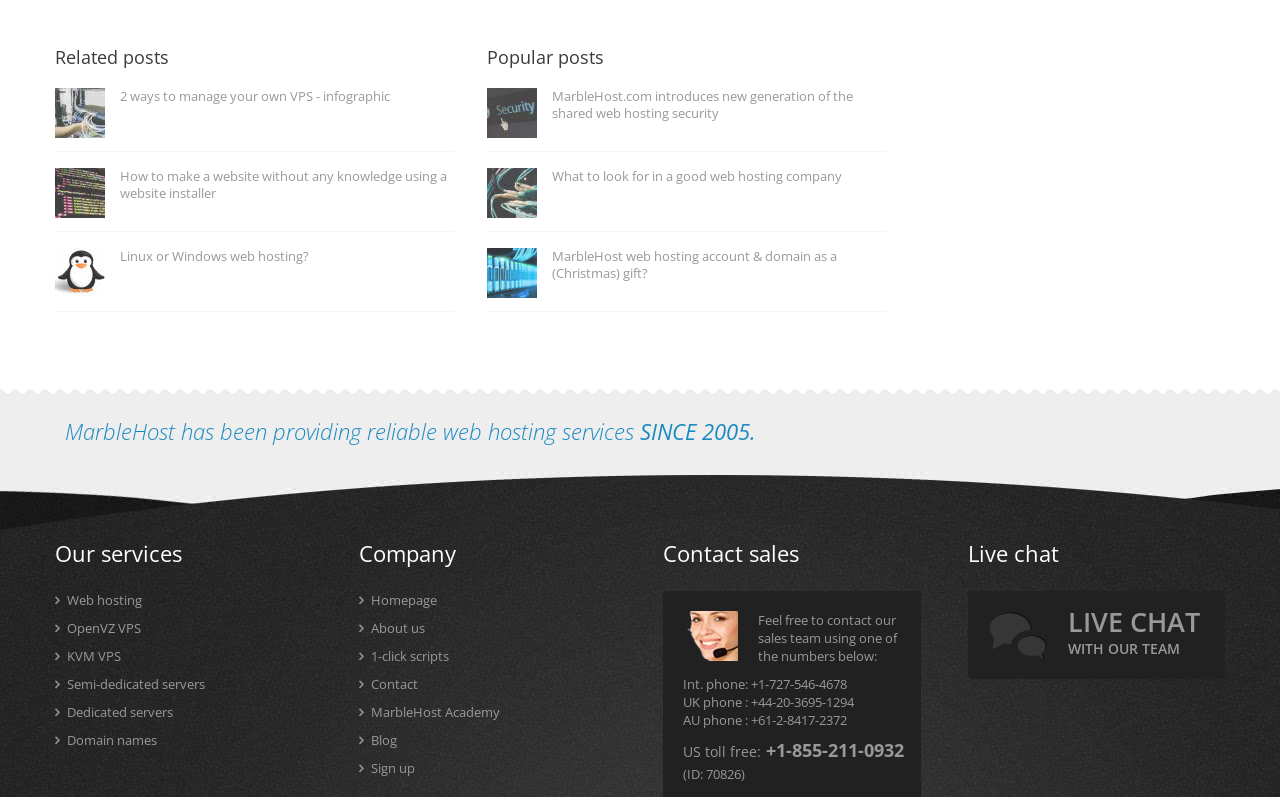Given the element description, predict the bounding box coordinates in the format (top-left x, top-left y, bottom-right x, bottom-right y), using floating point numbers between 0 and 1: Metal Fabrication

None